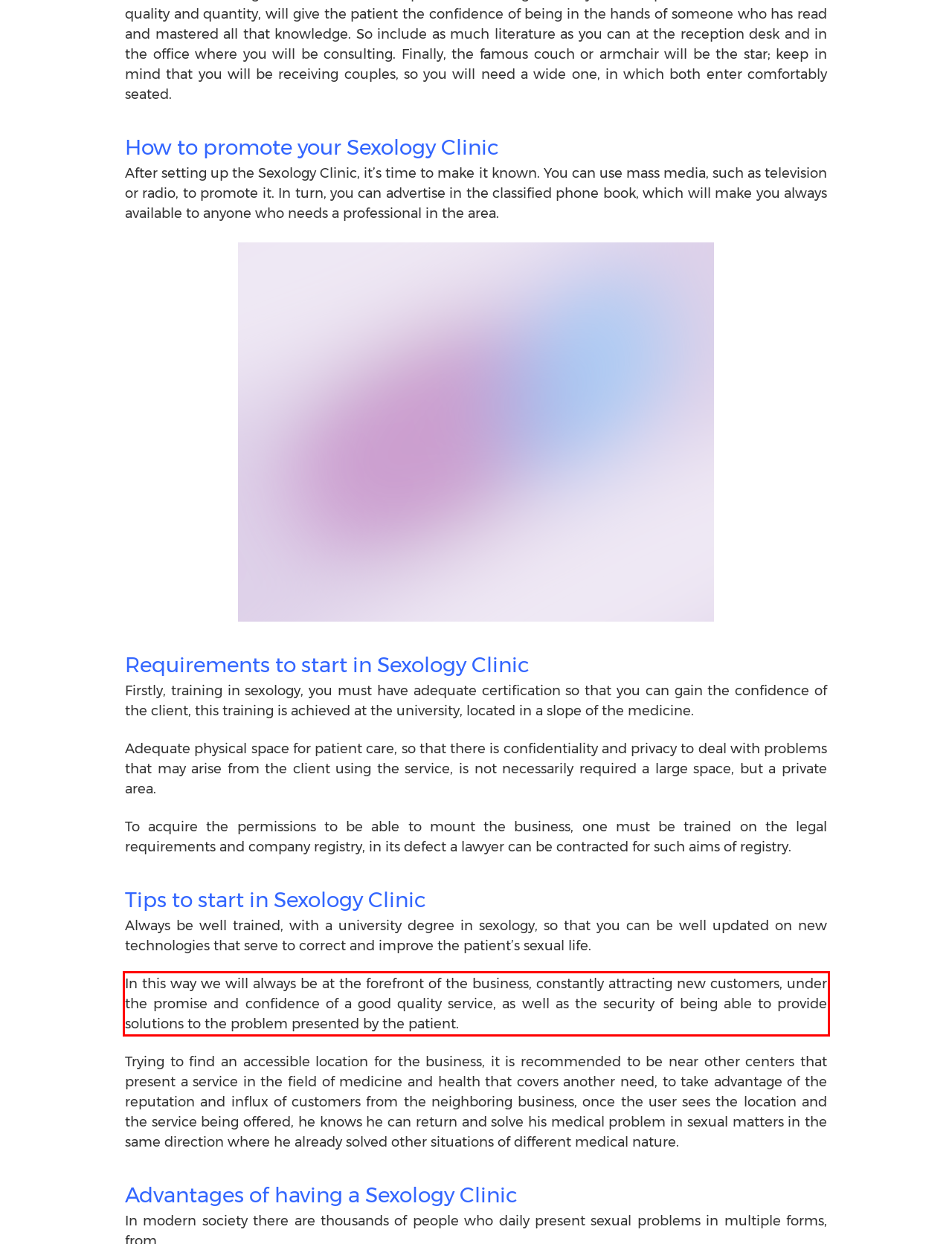Identify the red bounding box in the webpage screenshot and perform OCR to generate the text content enclosed.

In this way we will always be at the forefront of the business, constantly attracting new customers, under the promise and confidence of a good quality service, as well as the security of being able to provide solutions to the problem presented by the patient.